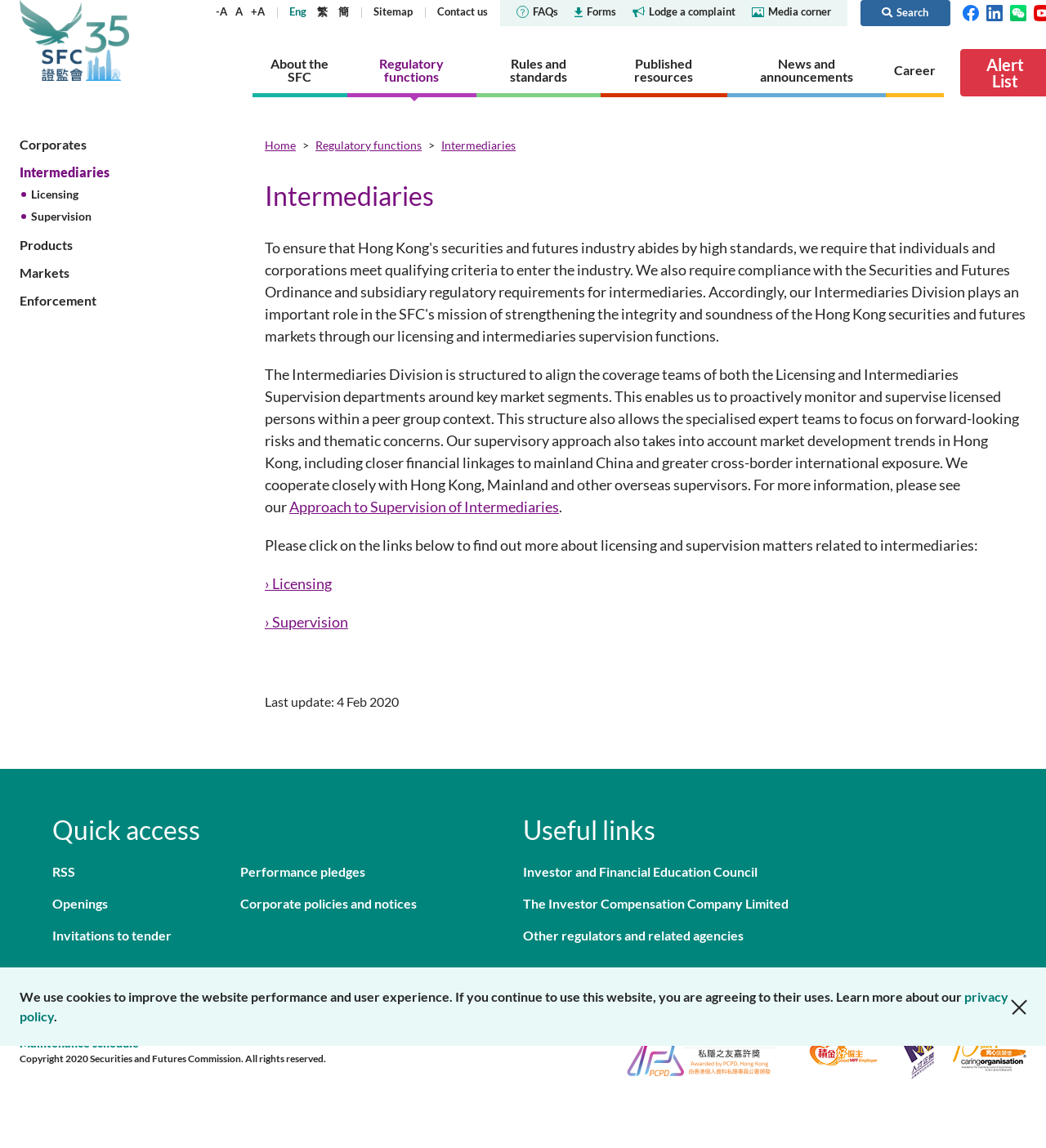Determine the bounding box coordinates of the UI element described by: "Media corner".

[0.718, 0.004, 0.794, 0.016]